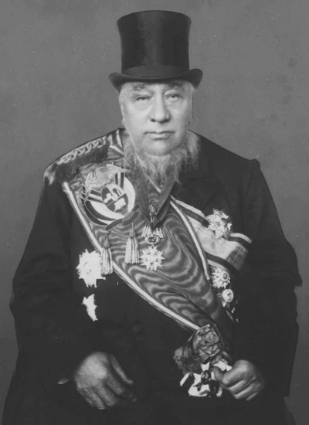What is Kruger wearing on his head?
Based on the image, answer the question with a single word or brief phrase.

Top hat